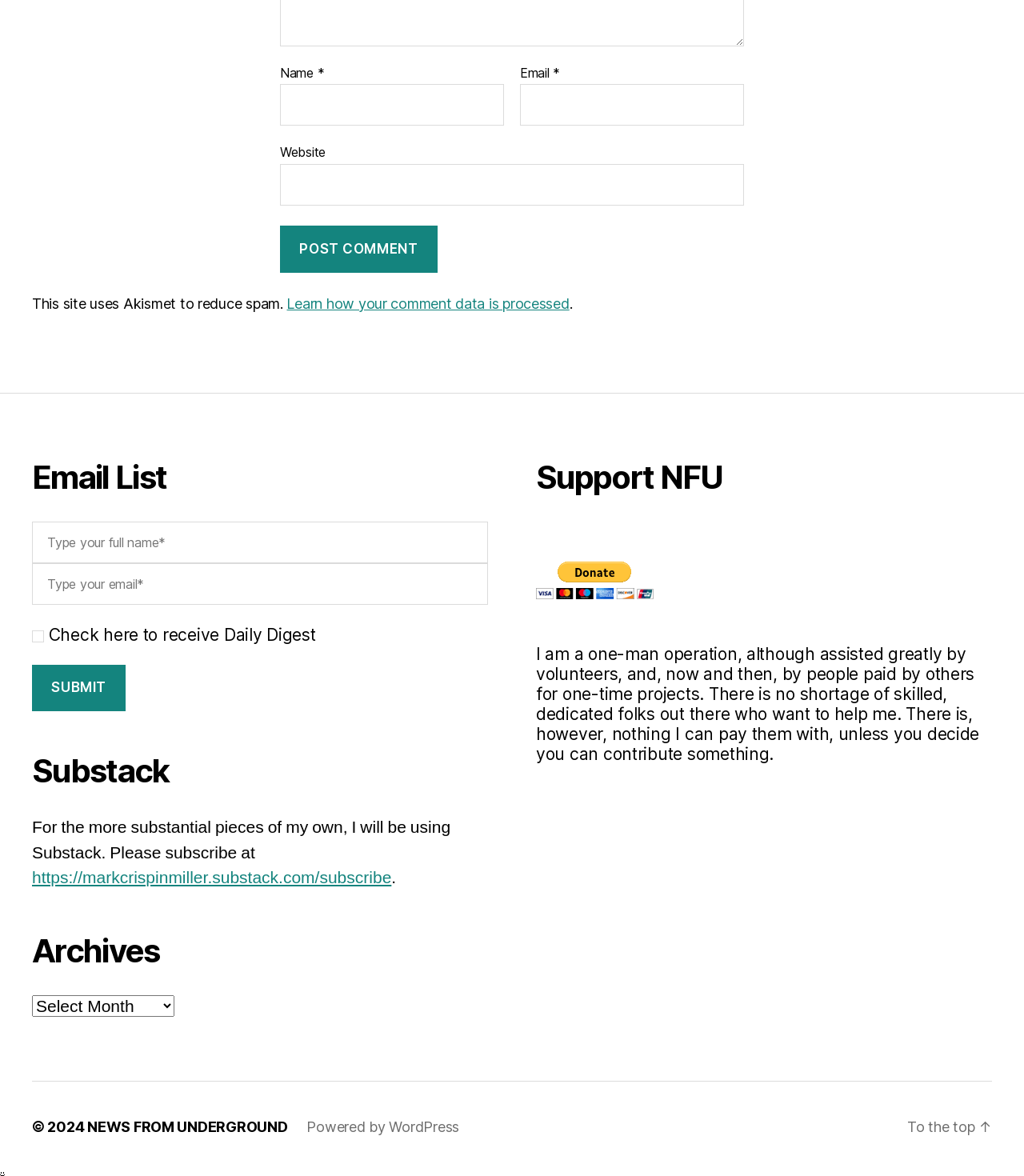Please find the bounding box coordinates of the element's region to be clicked to carry out this instruction: "Click the Post Comment button".

[0.273, 0.192, 0.427, 0.232]